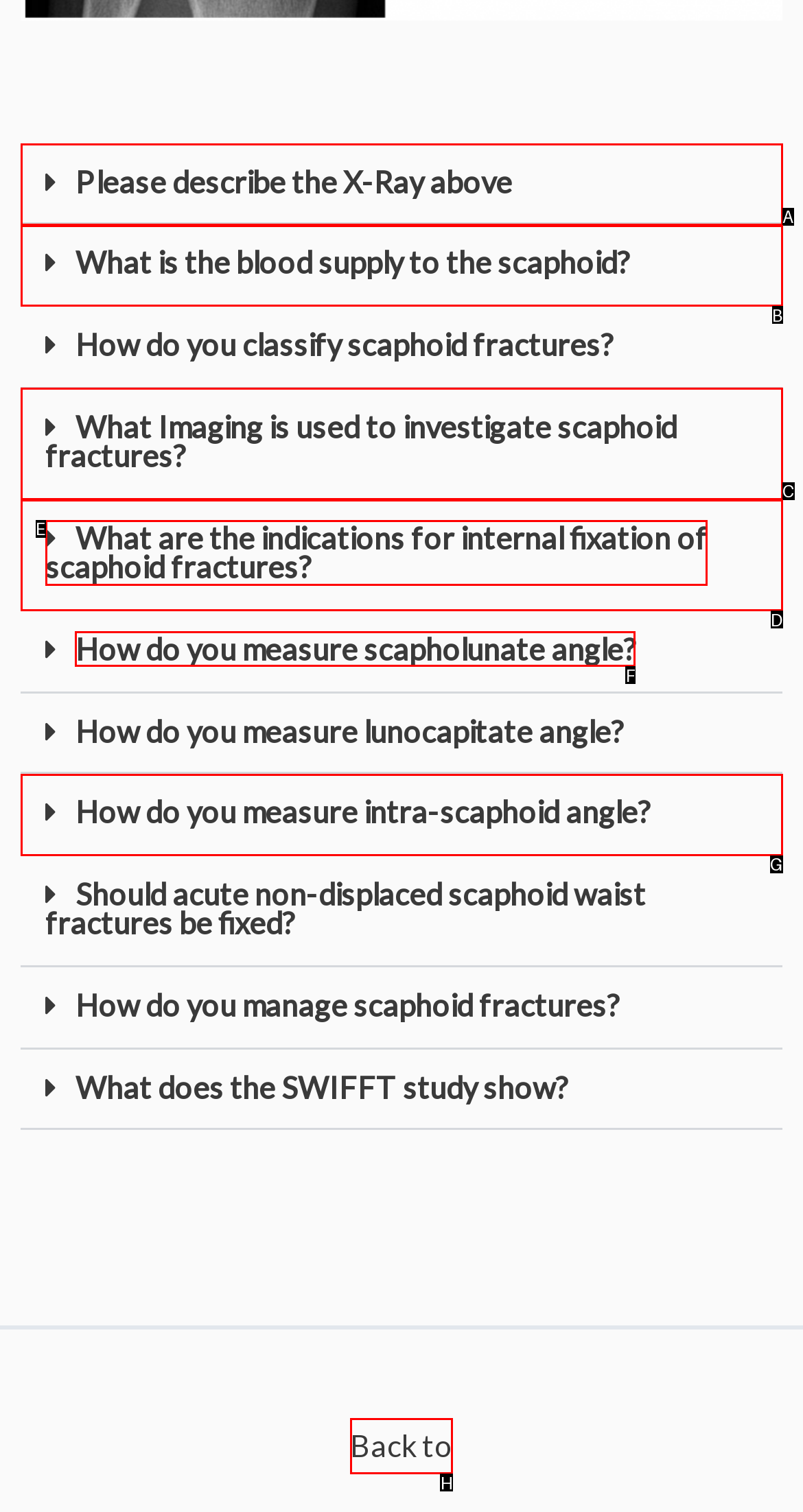Tell me which letter corresponds to the UI element that will allow you to Read the article about the impact of sunlight on cars. Answer with the letter directly.

None